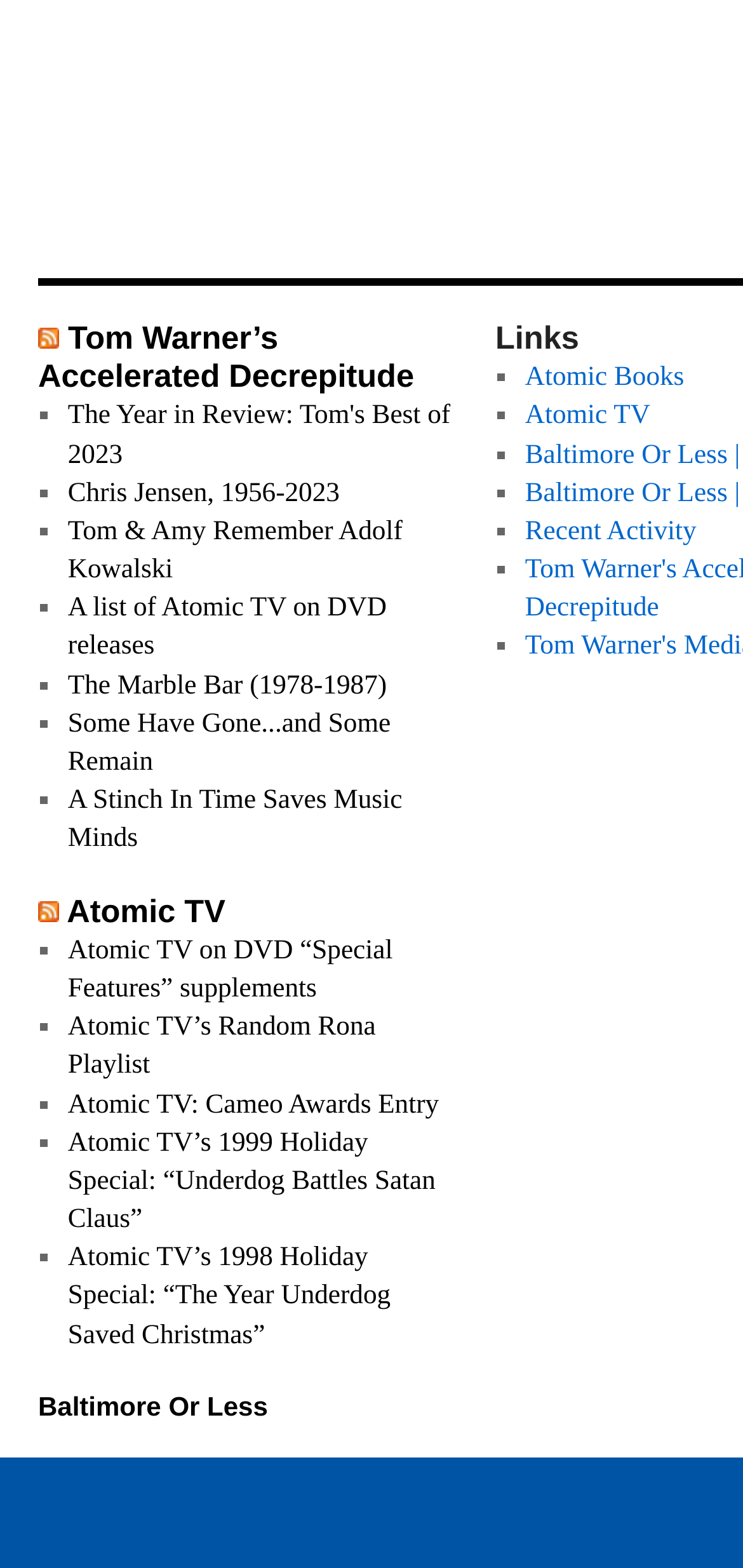Please provide a detailed answer to the question below by examining the image:
How many sections are on the page?

I looked at the page structure and found three sections: 'Tom Warner’s Accelerated Decrepitude', 'Atomic TV', and a section with links to 'Atomic Books', 'Atomic TV', and 'Recent Activity'.